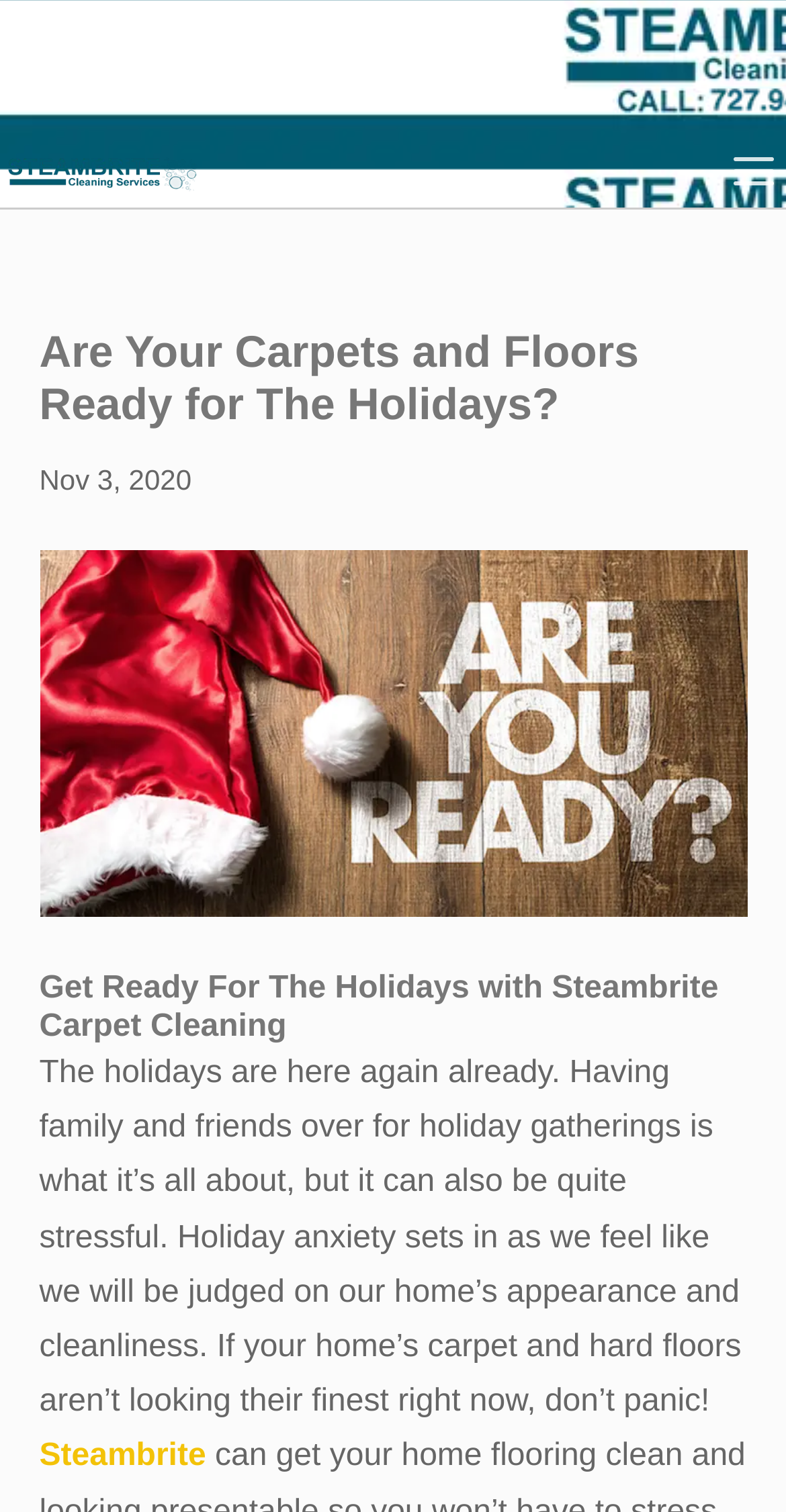Identify the main heading from the webpage and provide its text content.

Are Your Carpets and Floors Ready for The Holidays?